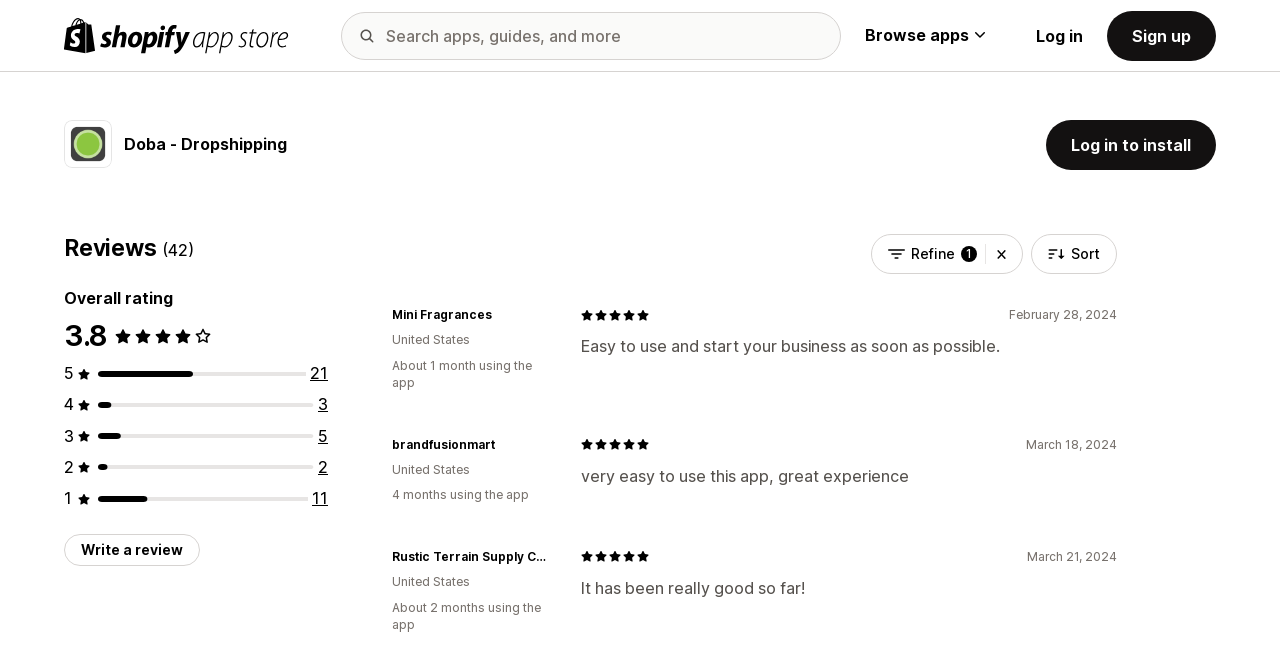What is the purpose of the 'Refine' button?
Answer the question in as much detail as possible.

I found the purpose of the 'Refine' button by looking at the button's text, which says 'Refine 1 Clear filters'. This suggests that the button is used to clear filters and refine the search results.